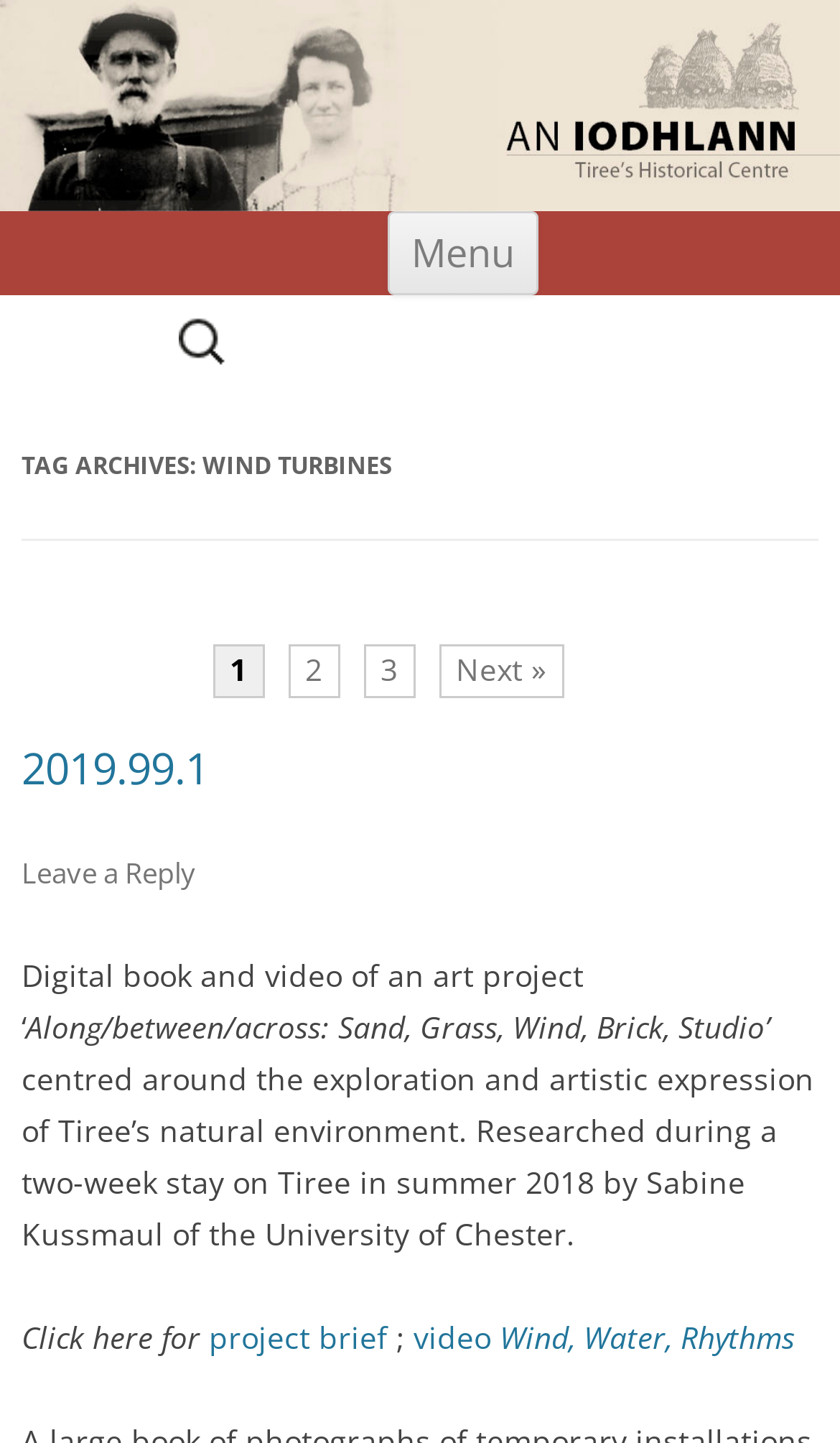How many links are there in the pagination section?
Answer the question with a single word or phrase derived from the image.

3